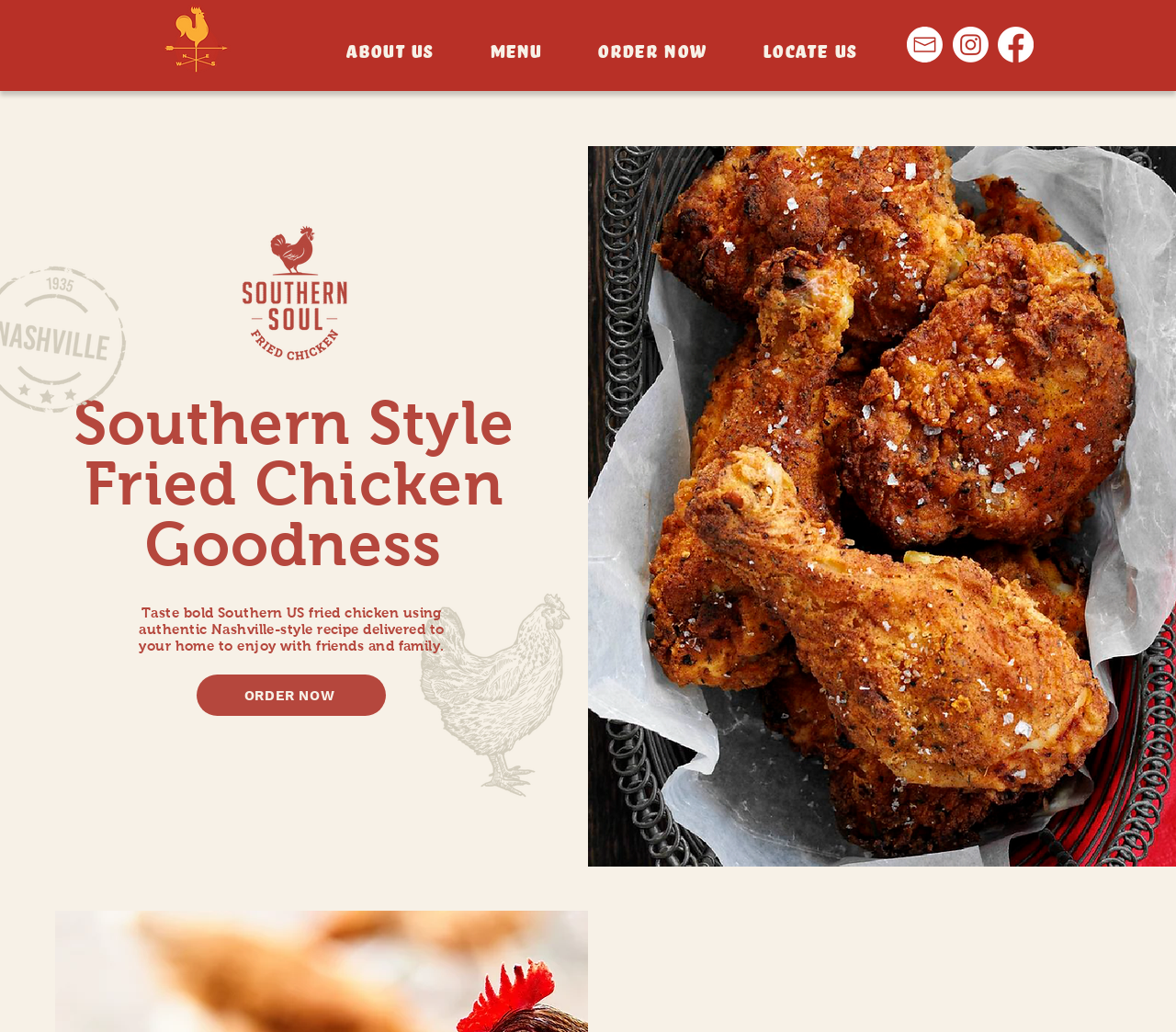Locate the bounding box coordinates of the area where you should click to accomplish the instruction: "Go to About Us".

[0.273, 0.02, 0.389, 0.075]